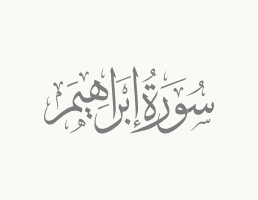Give a detailed explanation of what is happening in the image.

The image beautifully displays the Arabic calligraphy of "سورة إبراهيم" (Surah Ibrahim), which translates to "The Surah of Abraham." This surah is the 14th chapter of the Quran, named after the prophet Abraham, a significant figure in Islamic tradition. The elegant design of the text, characterized by its flowing script and artistic embellishments, reflects the reverence and importance of this holy chapter. Surah Ibrahim consists of 52 verses and was revealed in Makkah, adding to its historical and spiritual significance. This image serves as an inviting introduction to the study and reflection of this surah within the Quranic context.